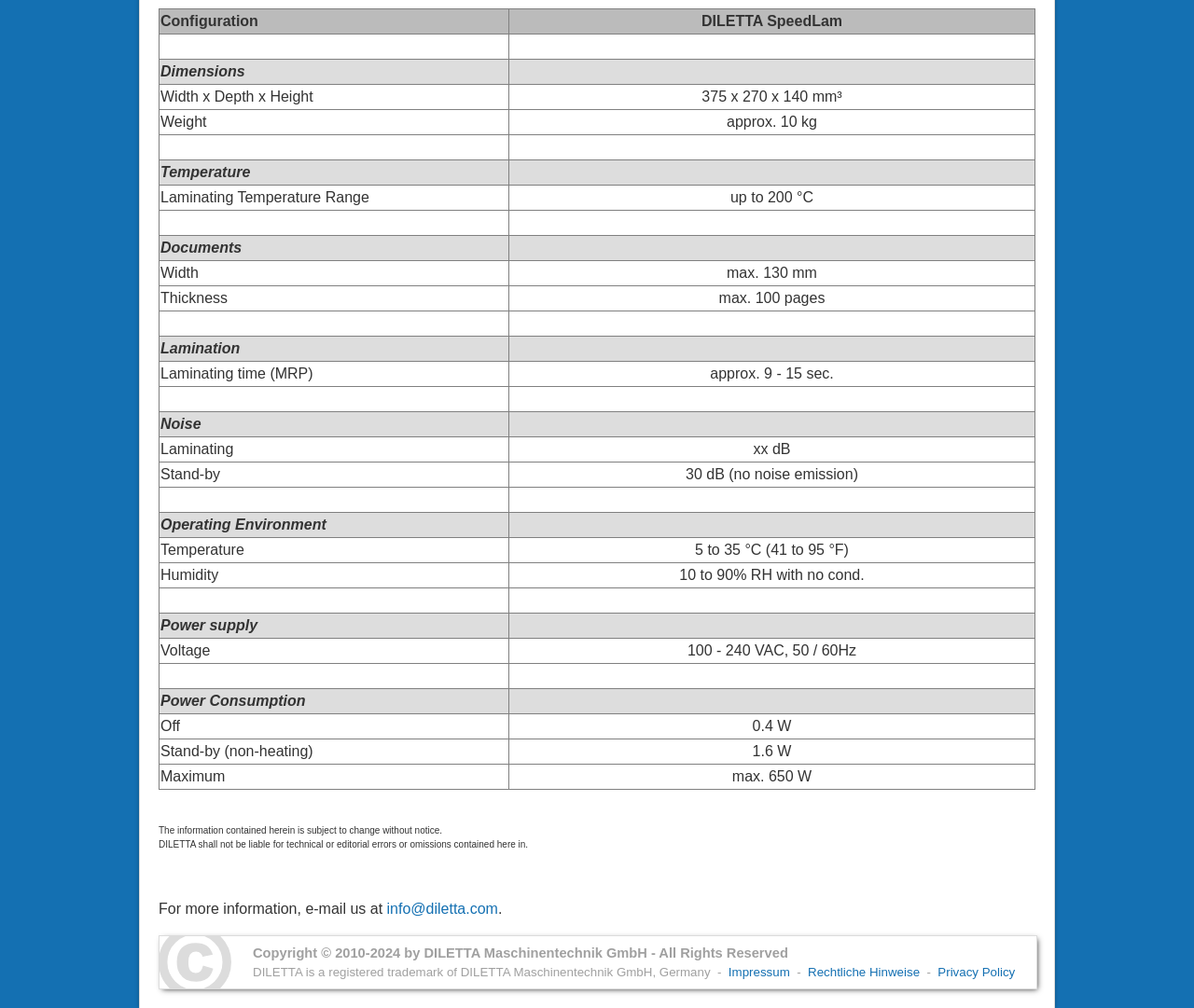What is the weight of the laminator?
Utilize the image to construct a detailed and well-explained answer.

The table on the webpage specifies the 'Weight' of the laminator as 'approx. 10 kg', providing the approximate weight of the device.